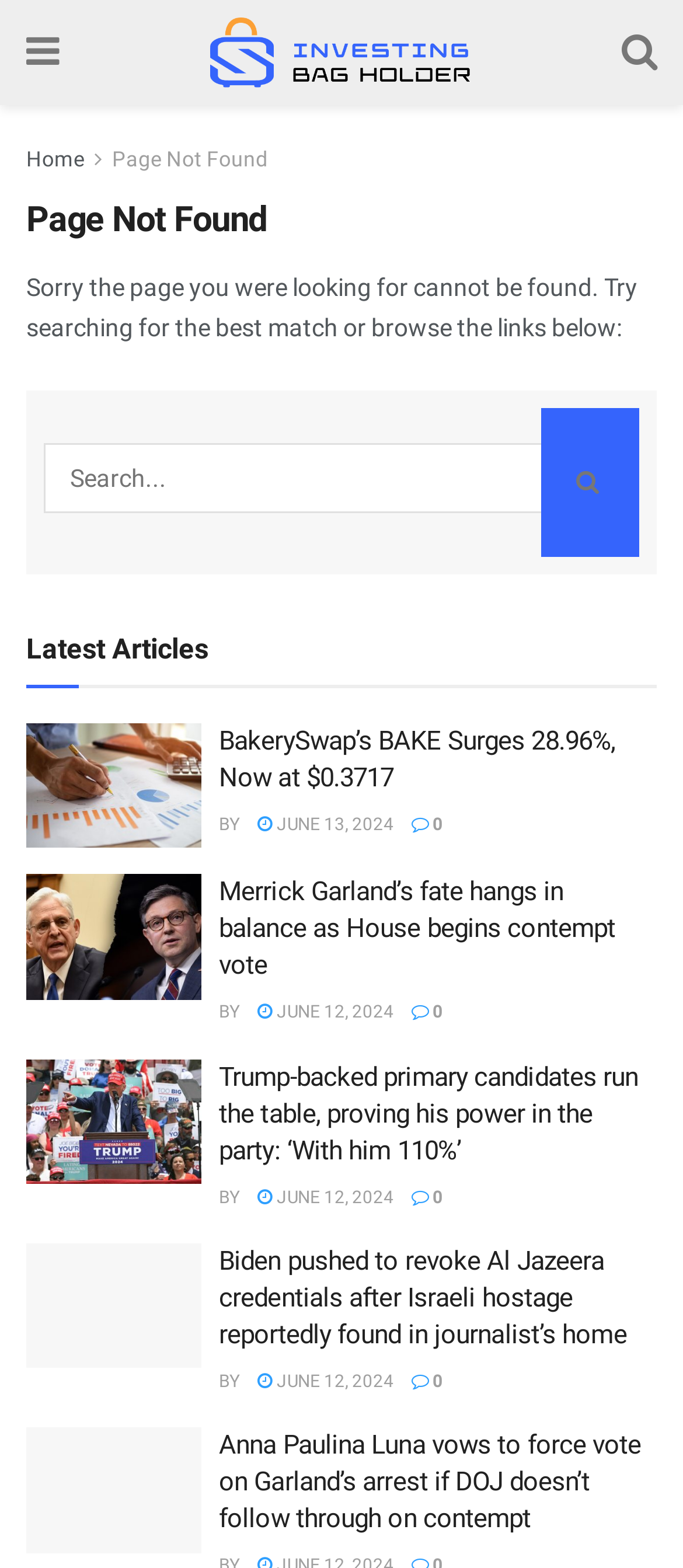Determine the bounding box coordinates of the UI element described below. Use the format (top-left x, top-left y, bottom-right x, bottom-right y) with floating point numbers between 0 and 1: June 12, 2024

[0.377, 0.757, 0.577, 0.769]